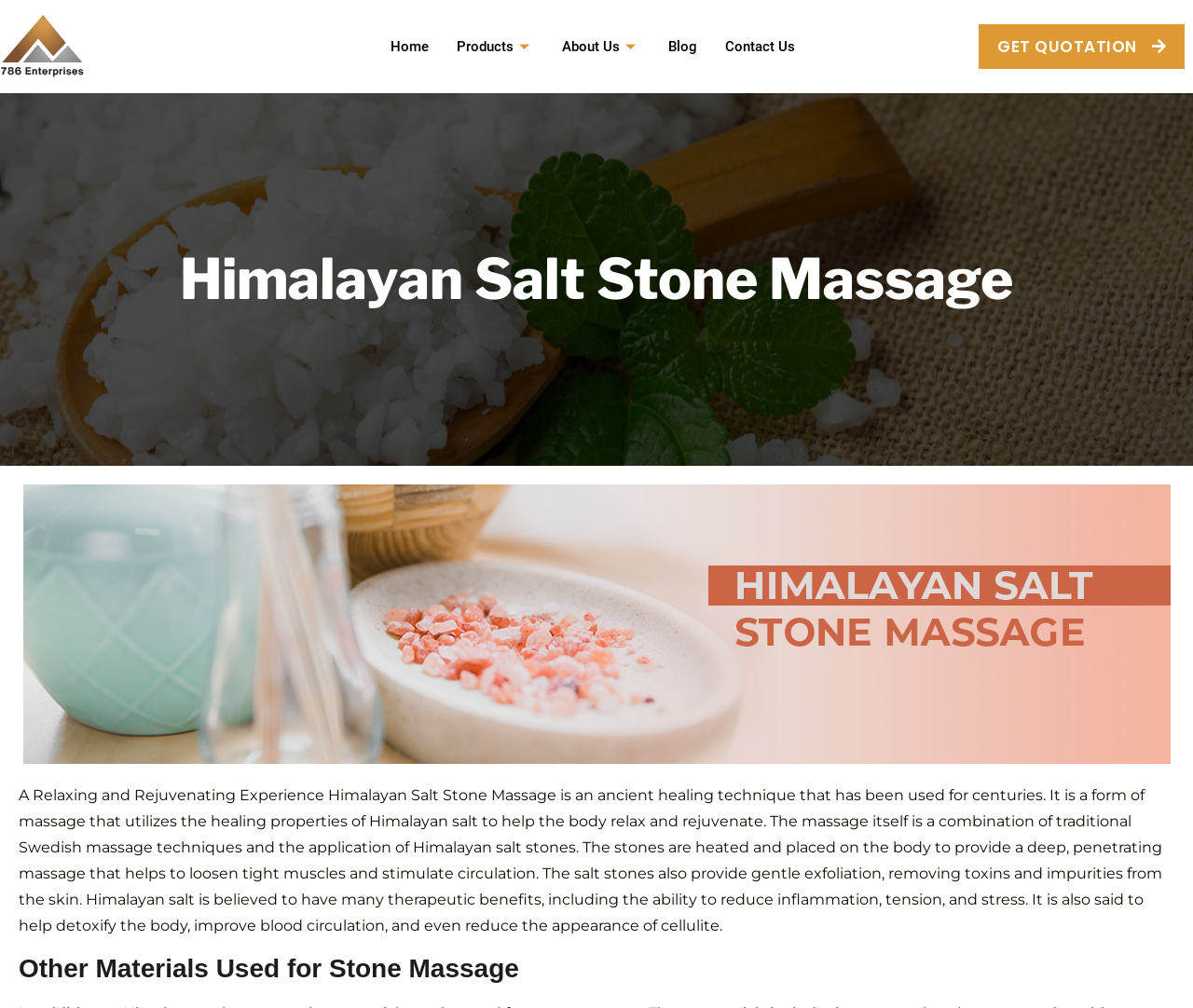Answer the question below using just one word or a short phrase: 
What is the benefit of Himalayan salt in reducing inflammation?

It is believed to reduce inflammation